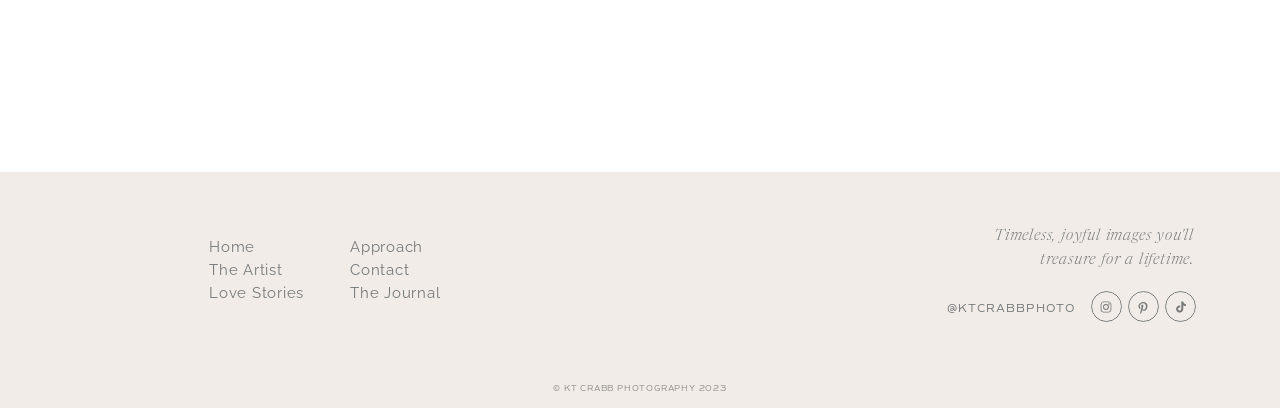How many social media links are present at the bottom of the webpage?
Please give a detailed and thorough answer to the question, covering all relevant points.

There are three social media links present at the bottom of the webpage, represented by small icons, although the exact platforms are not specified.